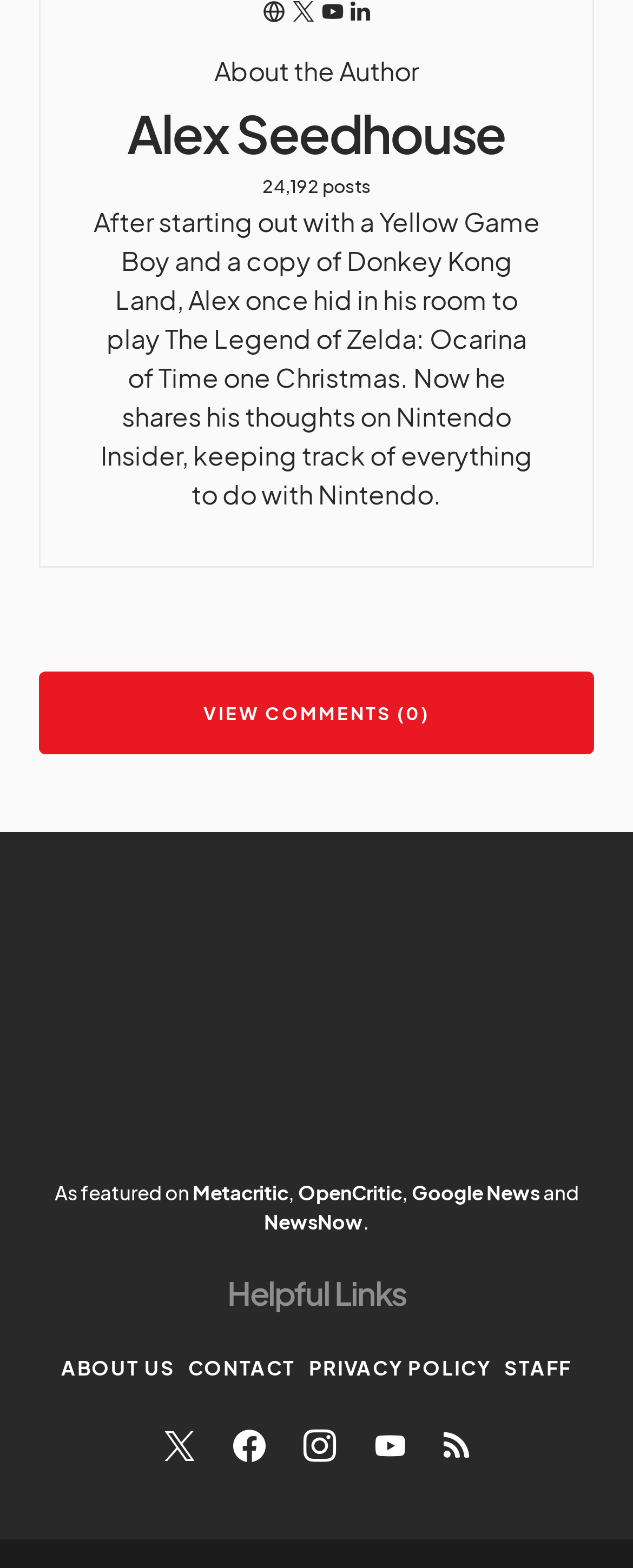Determine the bounding box coordinates for the UI element matching this description: "View Comments (0)".

[0.062, 0.428, 0.938, 0.481]